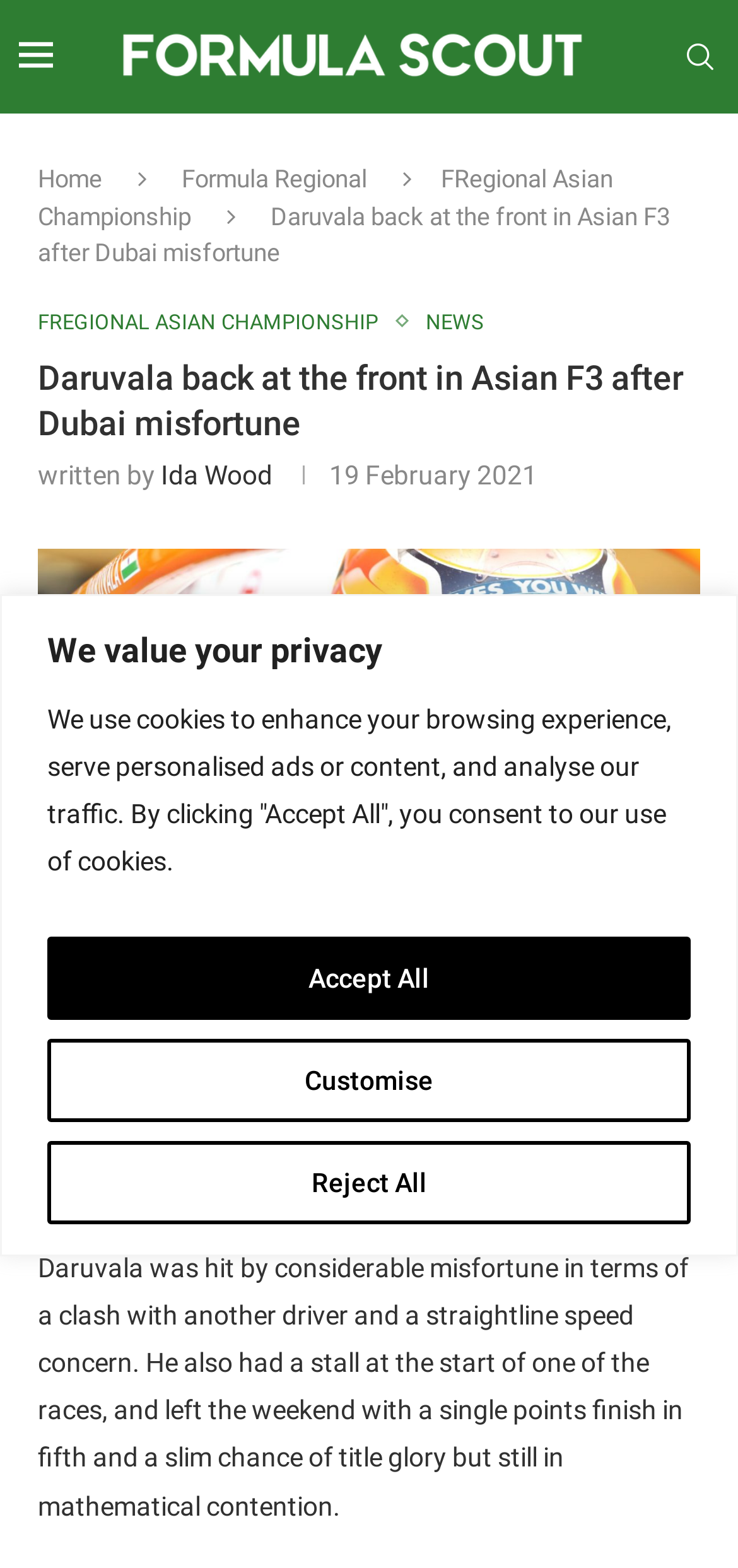Identify the bounding box coordinates of the area you need to click to perform the following instruction: "view article by Ida Wood".

[0.218, 0.293, 0.369, 0.312]